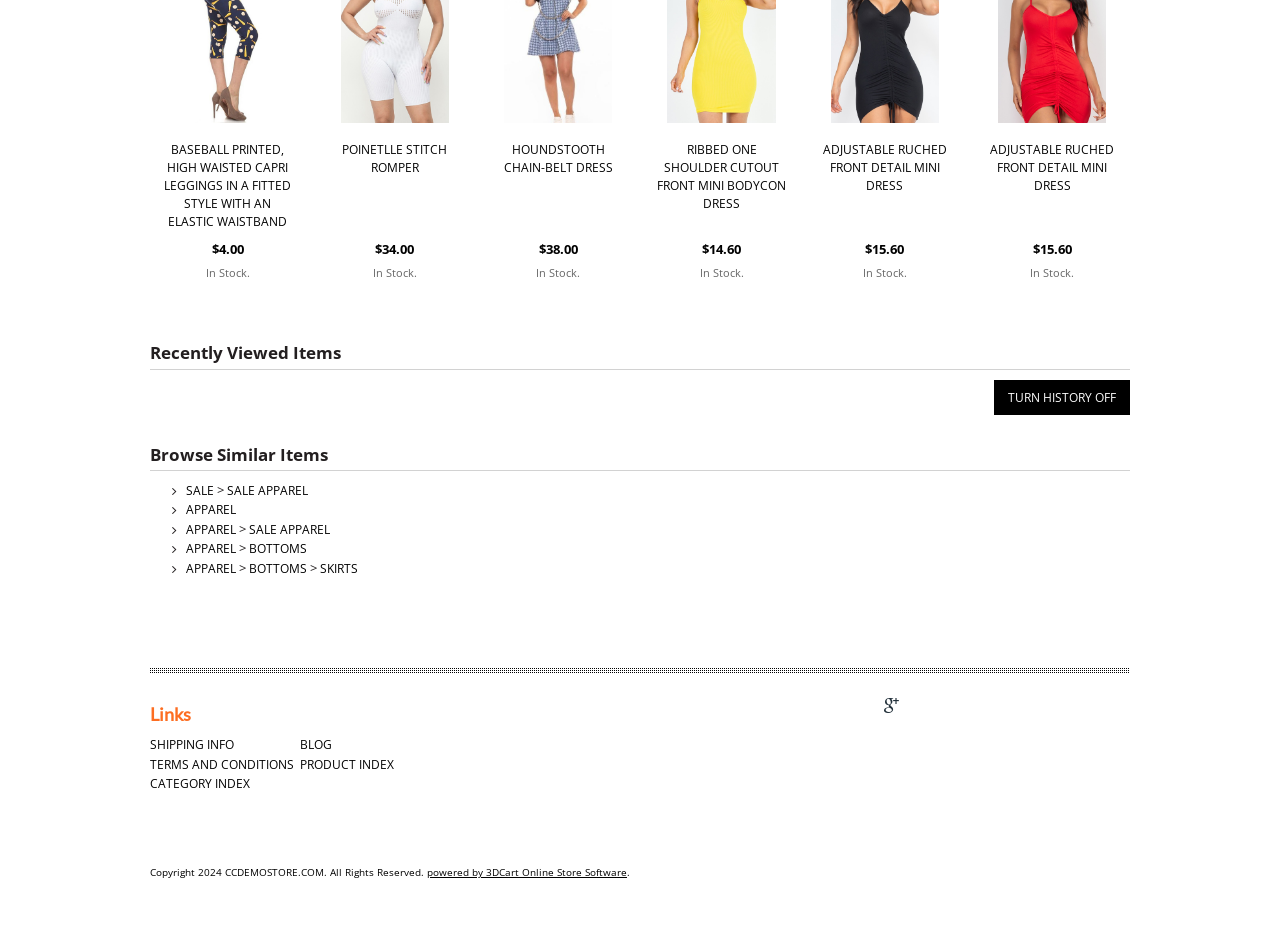Locate the bounding box coordinates of the element that needs to be clicked to carry out the instruction: "Read the news article". The coordinates should be given as four float numbers ranging from 0 to 1, i.e., [left, top, right, bottom].

None